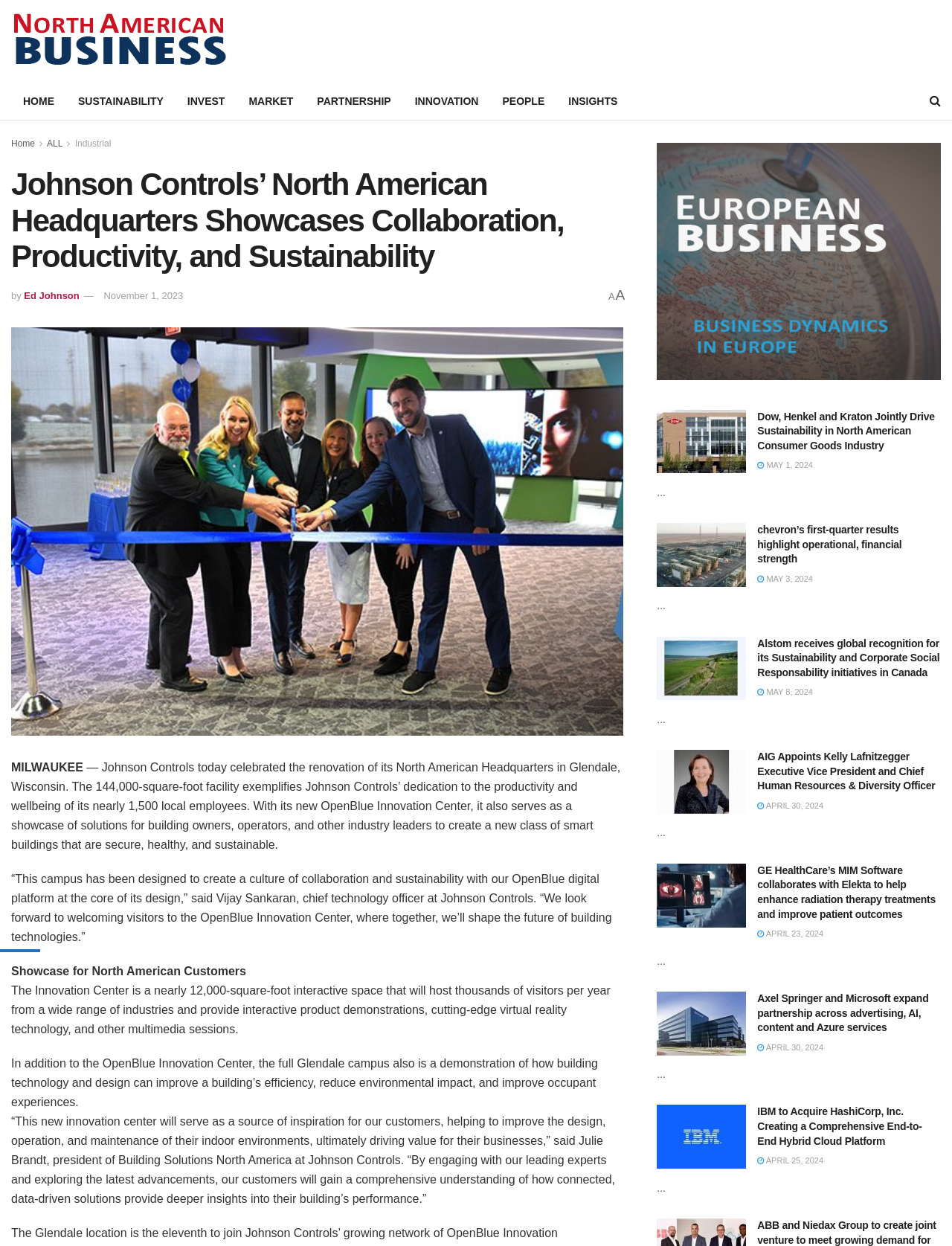Identify the coordinates of the bounding box for the element described below: "April 30, 2024". Return the coordinates as four float numbers between 0 and 1: [left, top, right, bottom].

[0.796, 0.837, 0.865, 0.844]